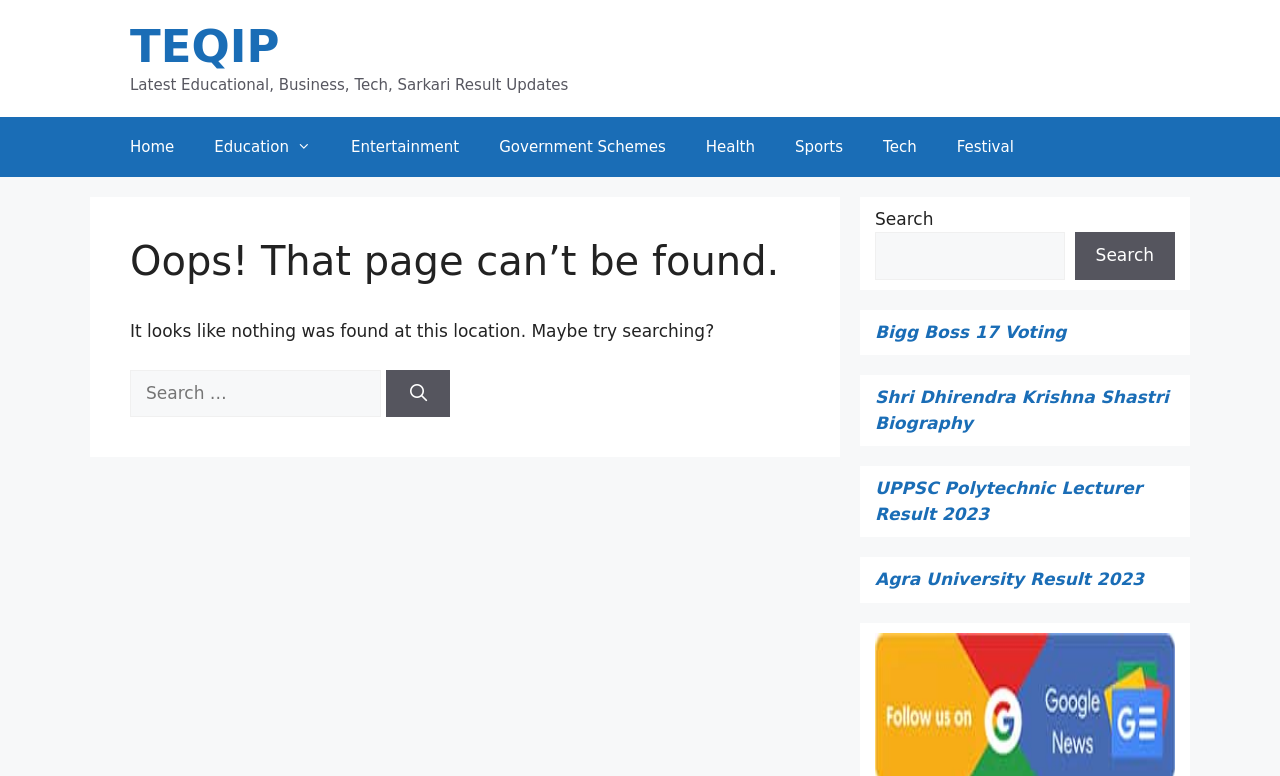Write an elaborate caption that captures the essence of the webpage.

The webpage is titled "Page not found - TEQIP" and appears to be an error page. At the top, there is a banner with a link to "TEQIP" and a static text describing the website as providing "Latest Educational, Business, Tech, Sarkari Result Updates". 

Below the banner, there is a primary navigation menu with links to various categories, including "Home", "Education", "Entertainment", "Government Schemes", "Health", "Sports", "Tech", and "Festival". 

The main content area is divided into two sections. On the left, there is a header with a prominent heading "Oops! That page can’t be found." followed by a static text suggesting to search for the desired content. Below this, there is a search box with a "Search" button. 

On the right side, there are four complementary sections, each containing a search box with a "Search" button and some links to specific topics, such as "Bigg Boss 17 Voting", "Shri Dhirendra Krishna Shastri", "UPPSC Polytechnic Lecturer Result 2023", and "Agra University Result 2023".